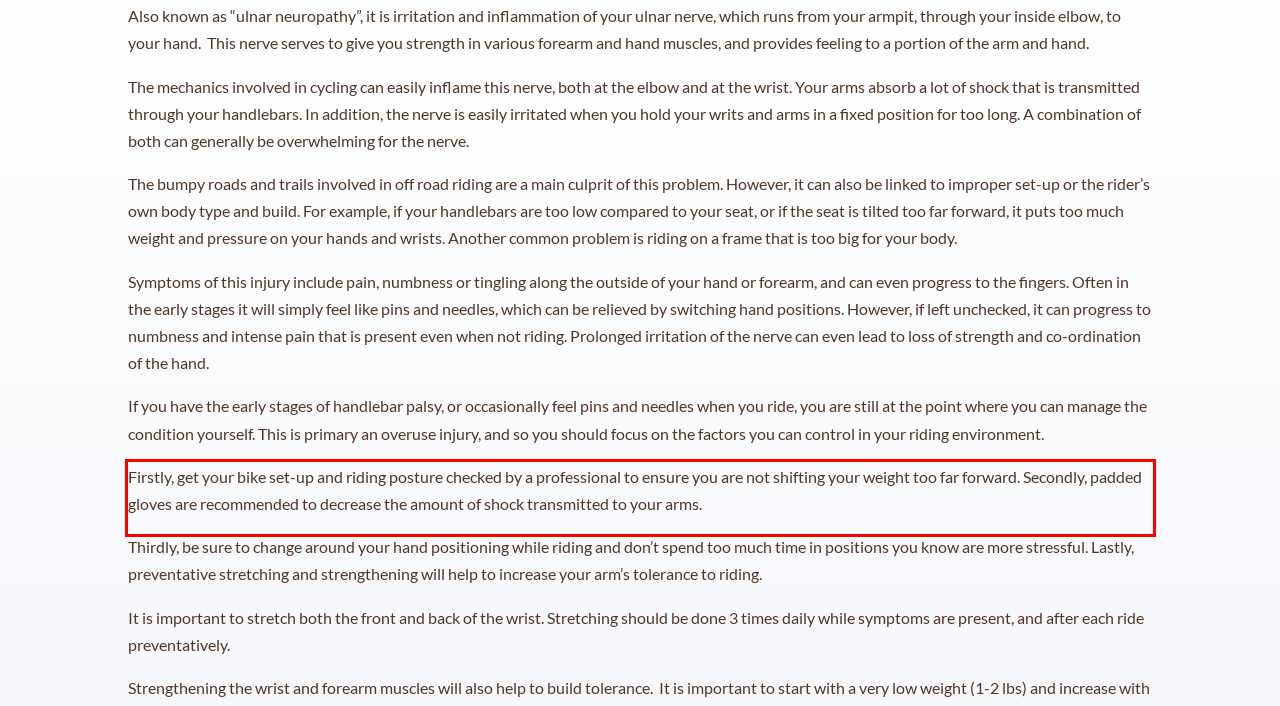Please extract the text content from the UI element enclosed by the red rectangle in the screenshot.

Firstly, get your bike set-up and riding posture checked by a professional to ensure you are not shifting your weight too far forward. Secondly, padded gloves are recommended to decrease the amount of shock transmitted to your arms.